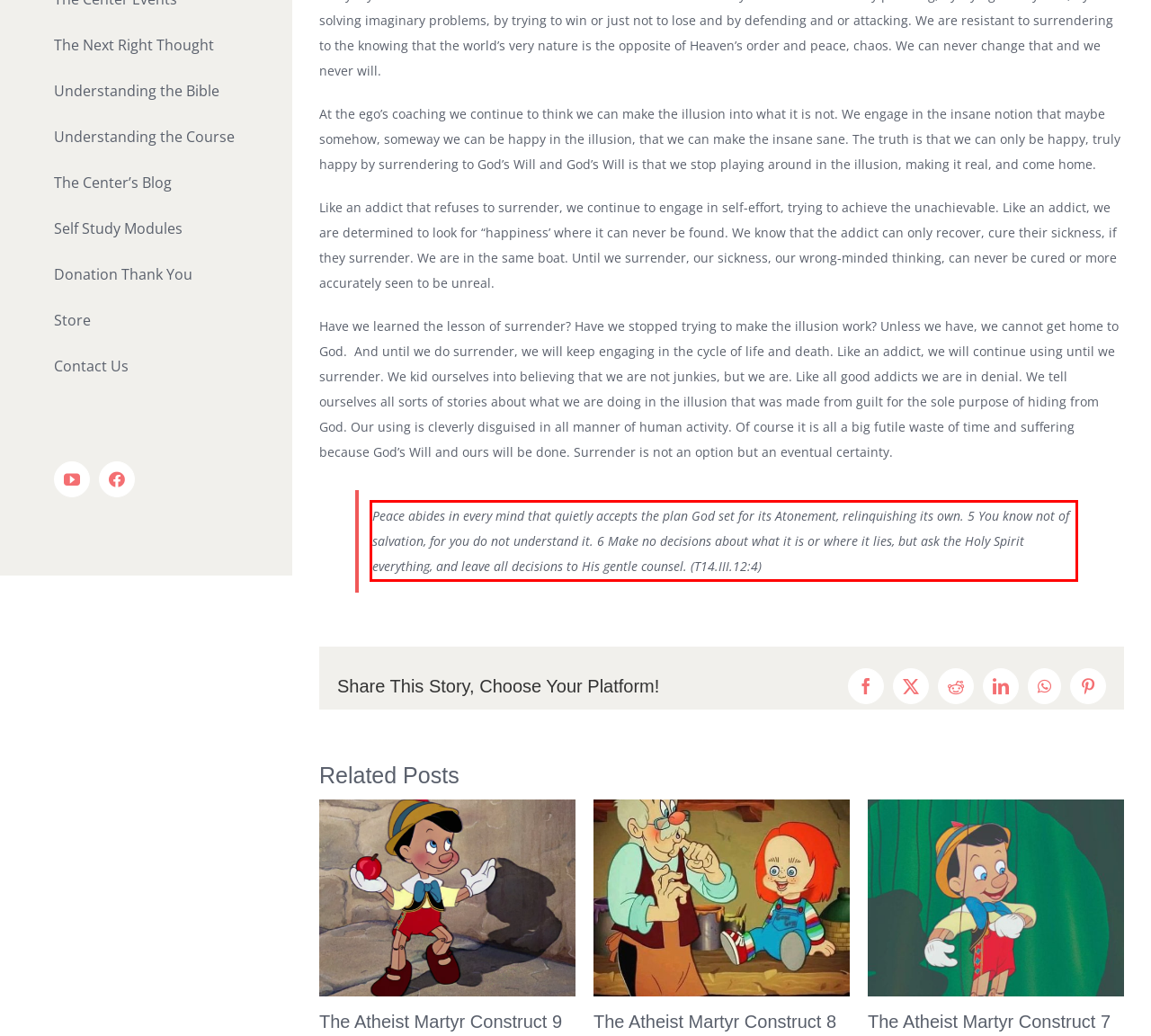You are given a screenshot showing a webpage with a red bounding box. Perform OCR to capture the text within the red bounding box.

Peace abides in every mind that quietly accepts the plan God set for its Atonement, relinquishing its own. 5 You know not of salvation, for you do not understand it. 6 Make no decisions about what it is or where it lies, but ask the Holy Spirit everything, and leave all decisions to His gentle counsel. (T14.III.12:4)